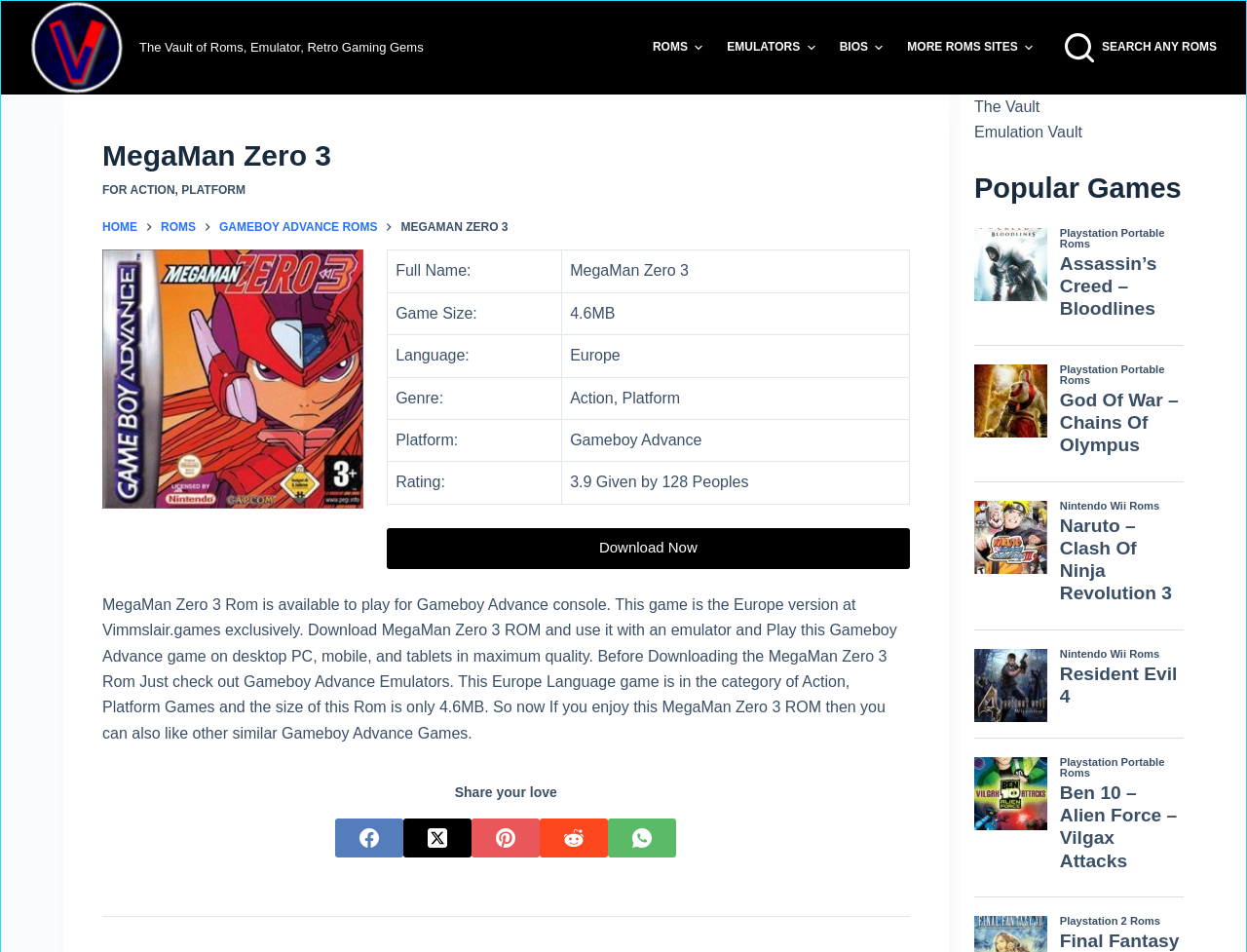Find the bounding box coordinates for the element that must be clicked to complete the instruction: "Share on Facebook". The coordinates should be four float numbers between 0 and 1, indicated as [left, top, right, bottom].

[0.269, 0.86, 0.324, 0.901]